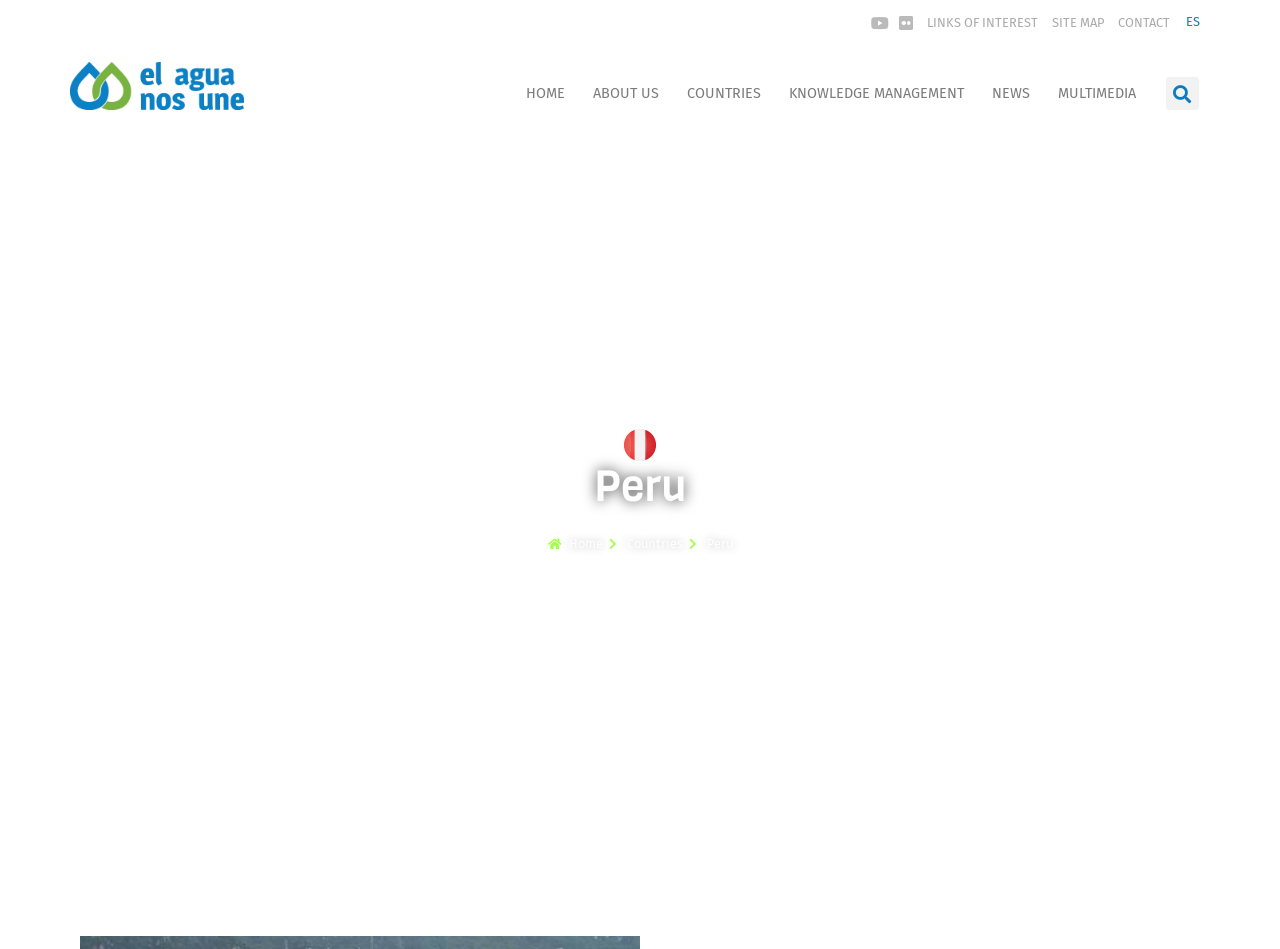Pinpoint the bounding box coordinates of the area that should be clicked to complete the following instruction: "Go to the 'Blog' page". The coordinates must be given as four float numbers between 0 and 1, i.e., [left, top, right, bottom].

None